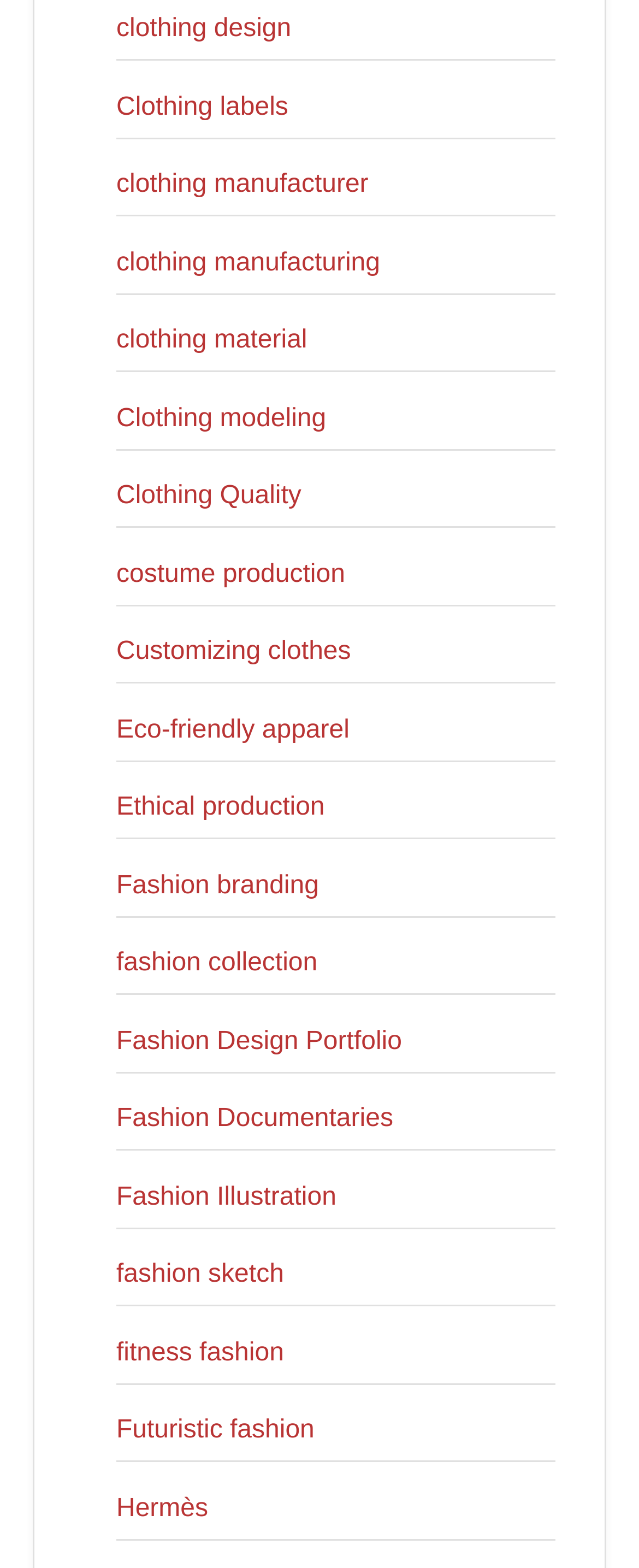Using the description "Contact", predict the bounding box of the relevant HTML element.

None